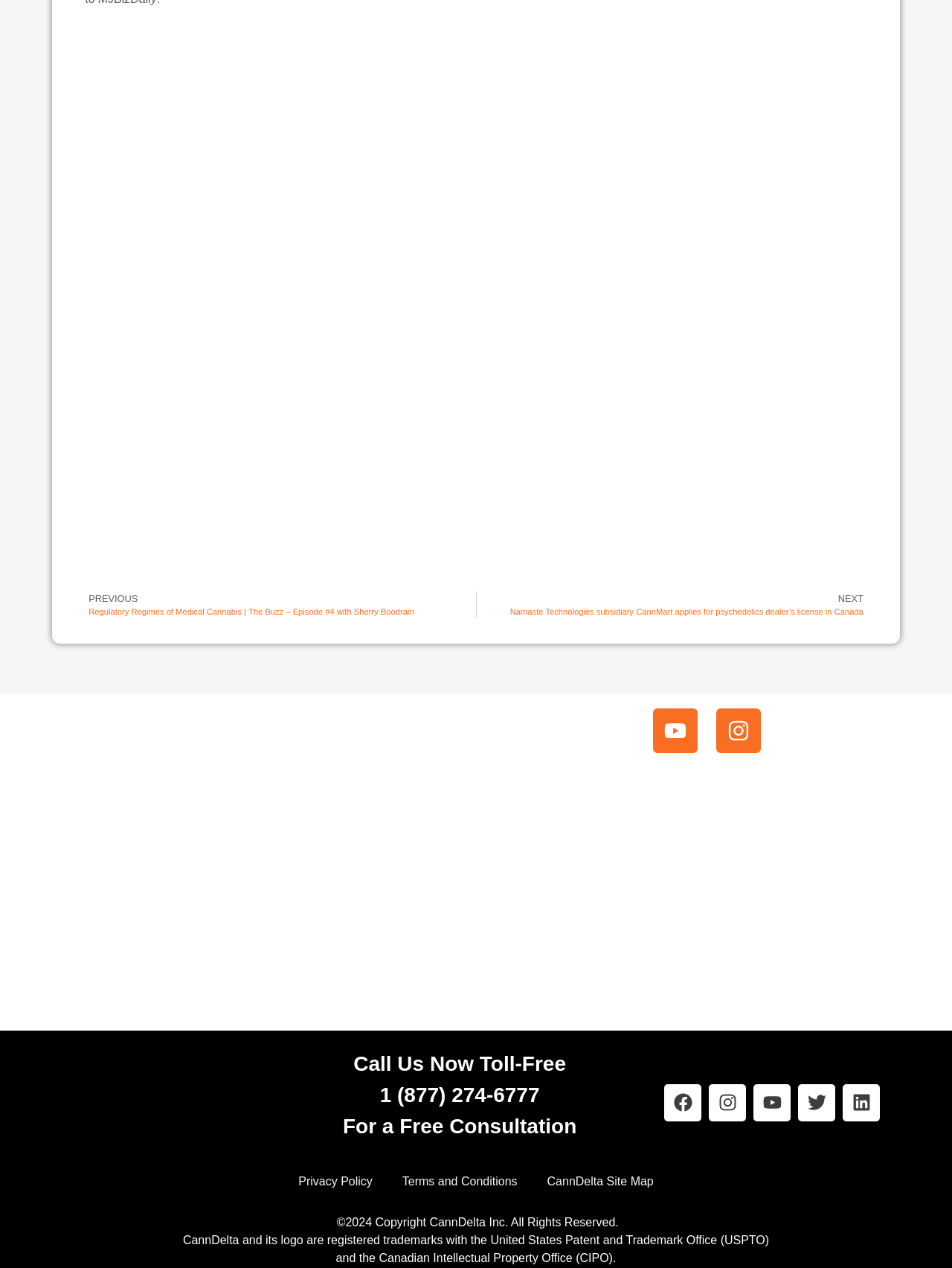Identify the bounding box of the UI component described as: "E-Newsletters".

None